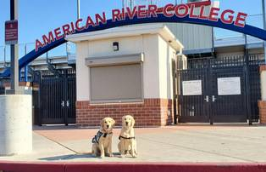Respond to the question below with a single word or phrase:
What might the puppies be in training for?

Service or therapy work